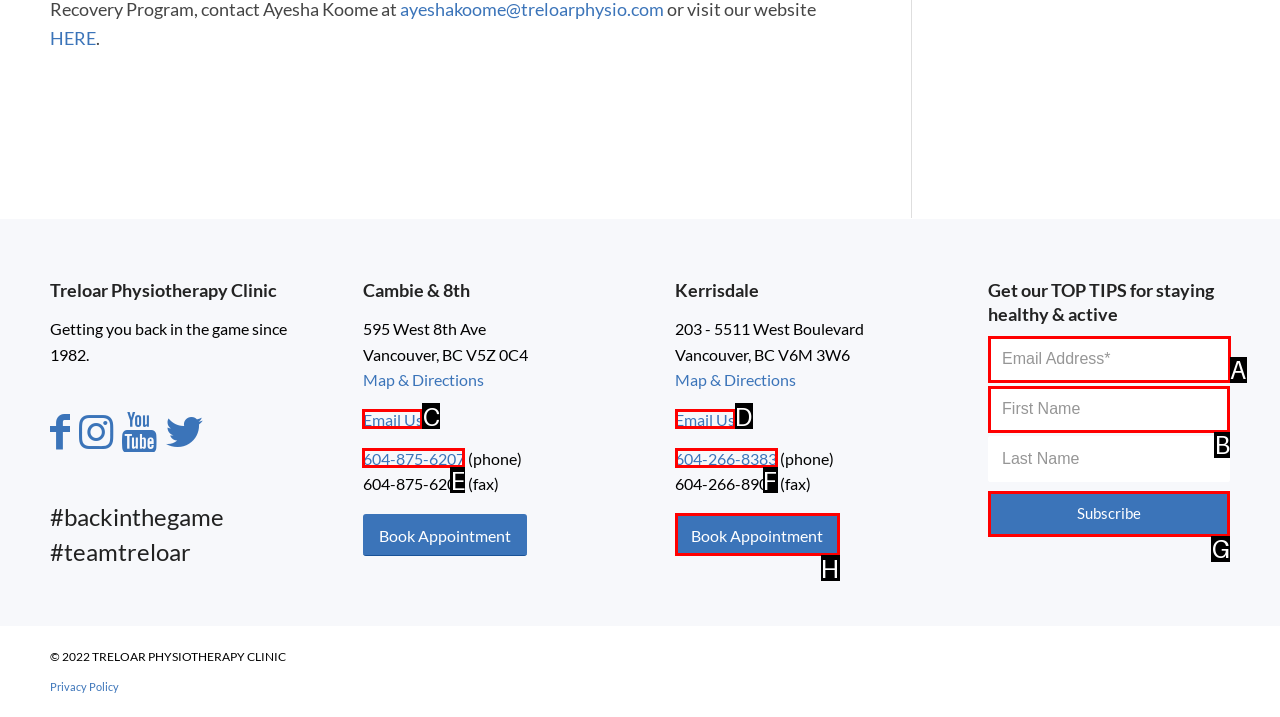Choose the letter of the element that should be clicked to complete the task: Enter email address in the subscription form
Answer with the letter from the possible choices.

A